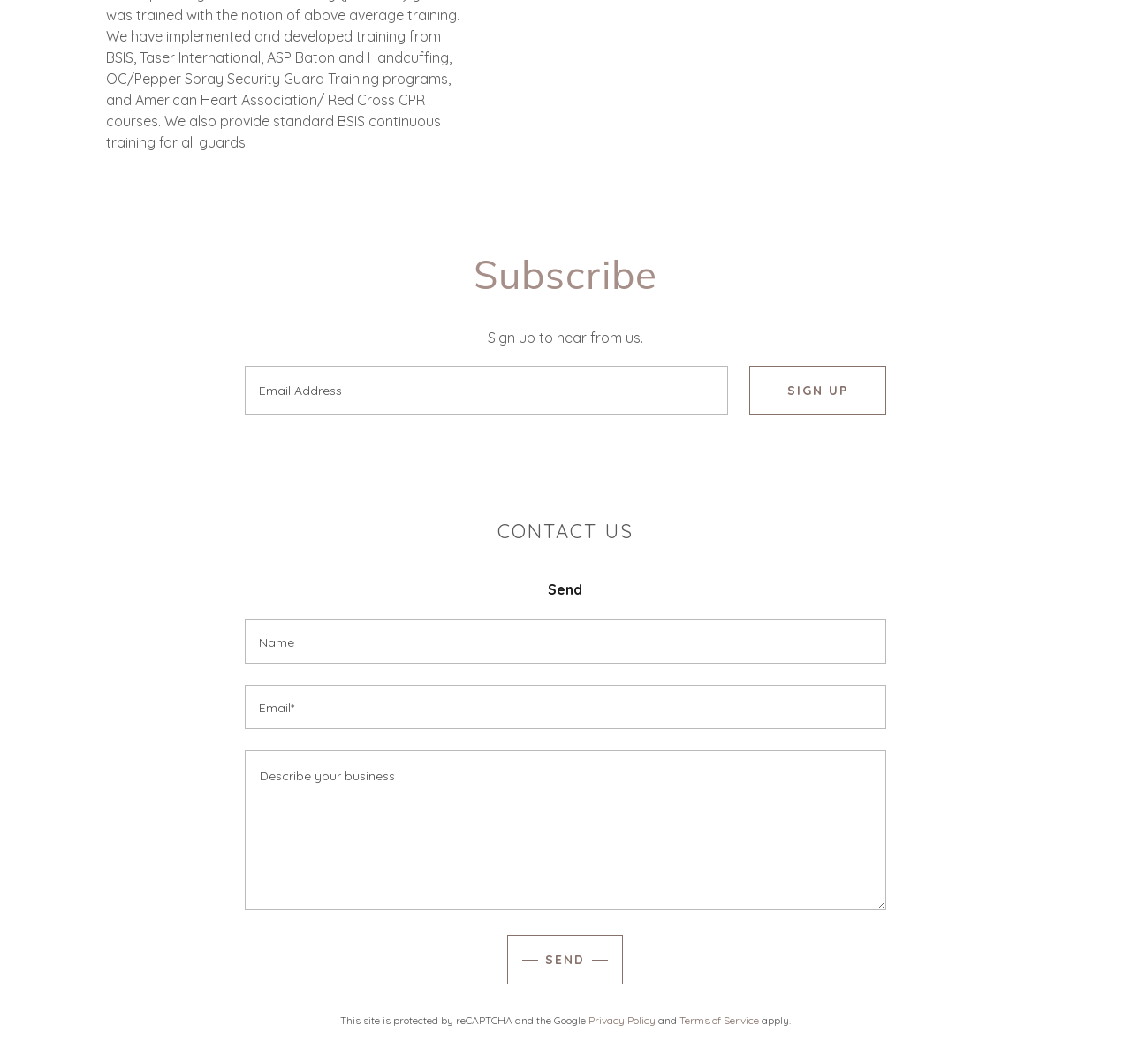Can you show the bounding box coordinates of the region to click on to complete the task described in the instruction: "Click SIGN UP"?

[0.662, 0.344, 0.783, 0.391]